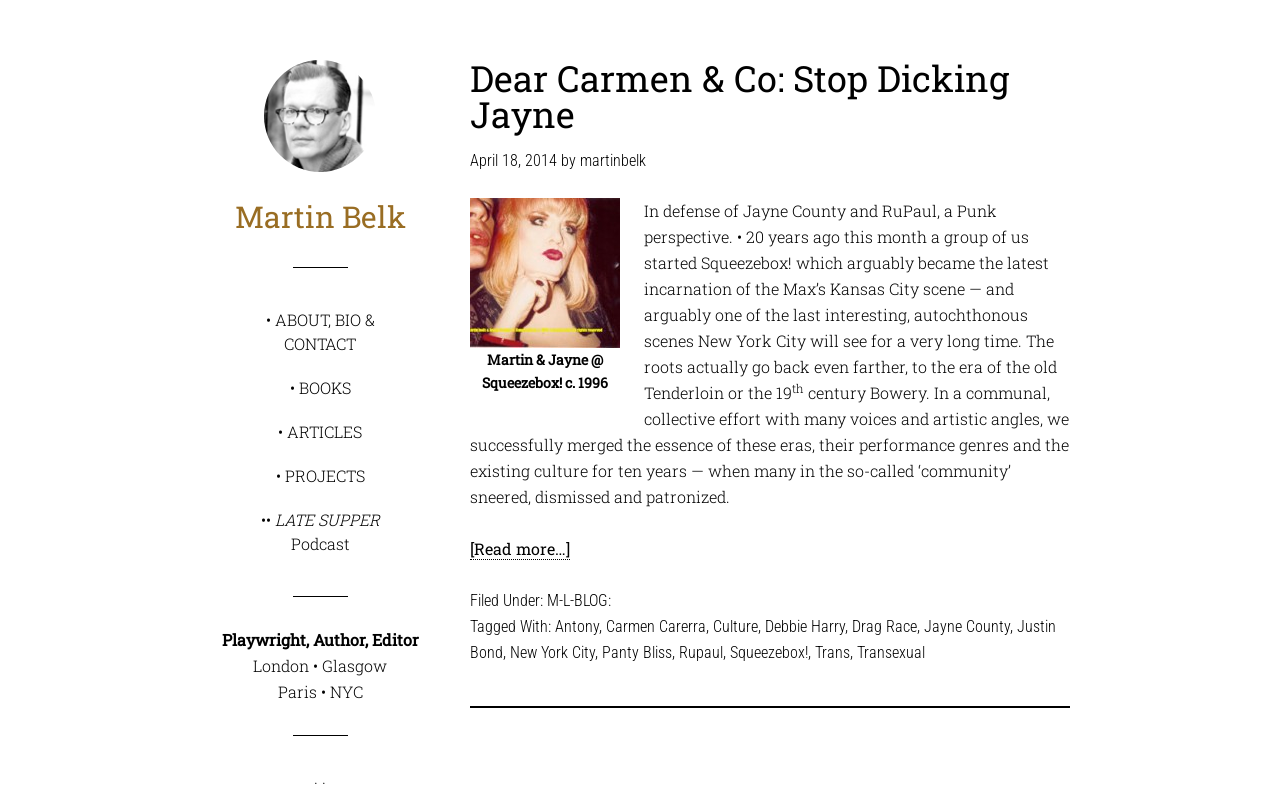Determine the bounding box coordinates for the area you should click to complete the following instruction: "Read the article about Dear Carmen & Co: Stop Dicking Jayne".

[0.367, 0.069, 0.788, 0.176]